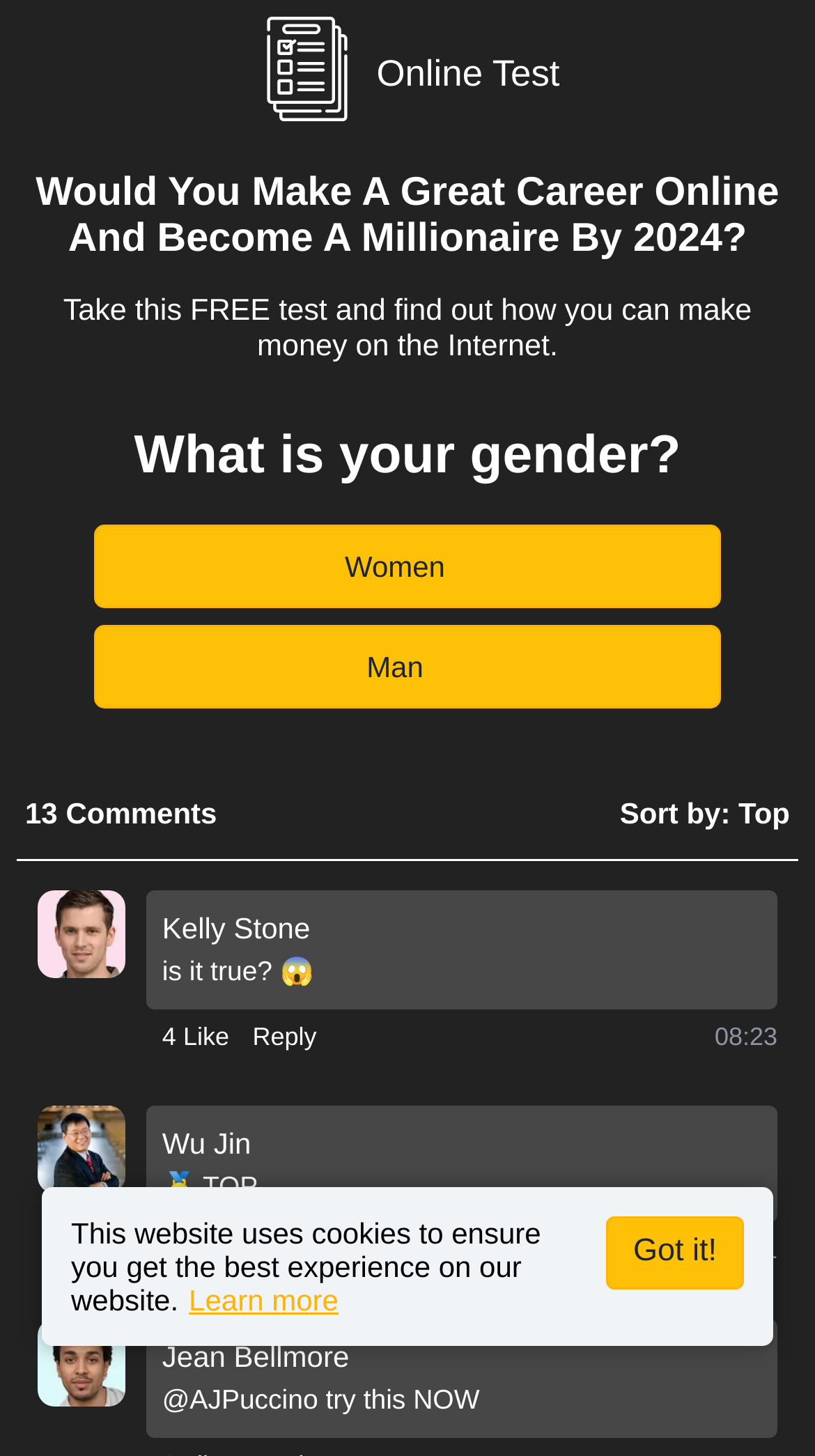What is the name of the person who wrote the comment?
Offer a detailed and full explanation in response to the question.

The comment has an image with a caption 'Wu Jin' which suggests that Wu Jin is the person who wrote the comment.